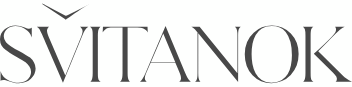Summarize the image with a detailed caption.

The image features the logo of "Svitanok," showcasing an elegant and minimalist design typical of contemporary jewelry branding. The name "Svitanok" is prominently displayed, emphasizing its artistic essence. This logo is aligned with the brand's focus on pure geometric figures that form elegant jewelry pieces, such as the highlighted small neck pendant designed by Artem Zakharchenko. The brand conveys sophistication and creativity through its choice of typography, appealing to an audience that values unique and refined designs.